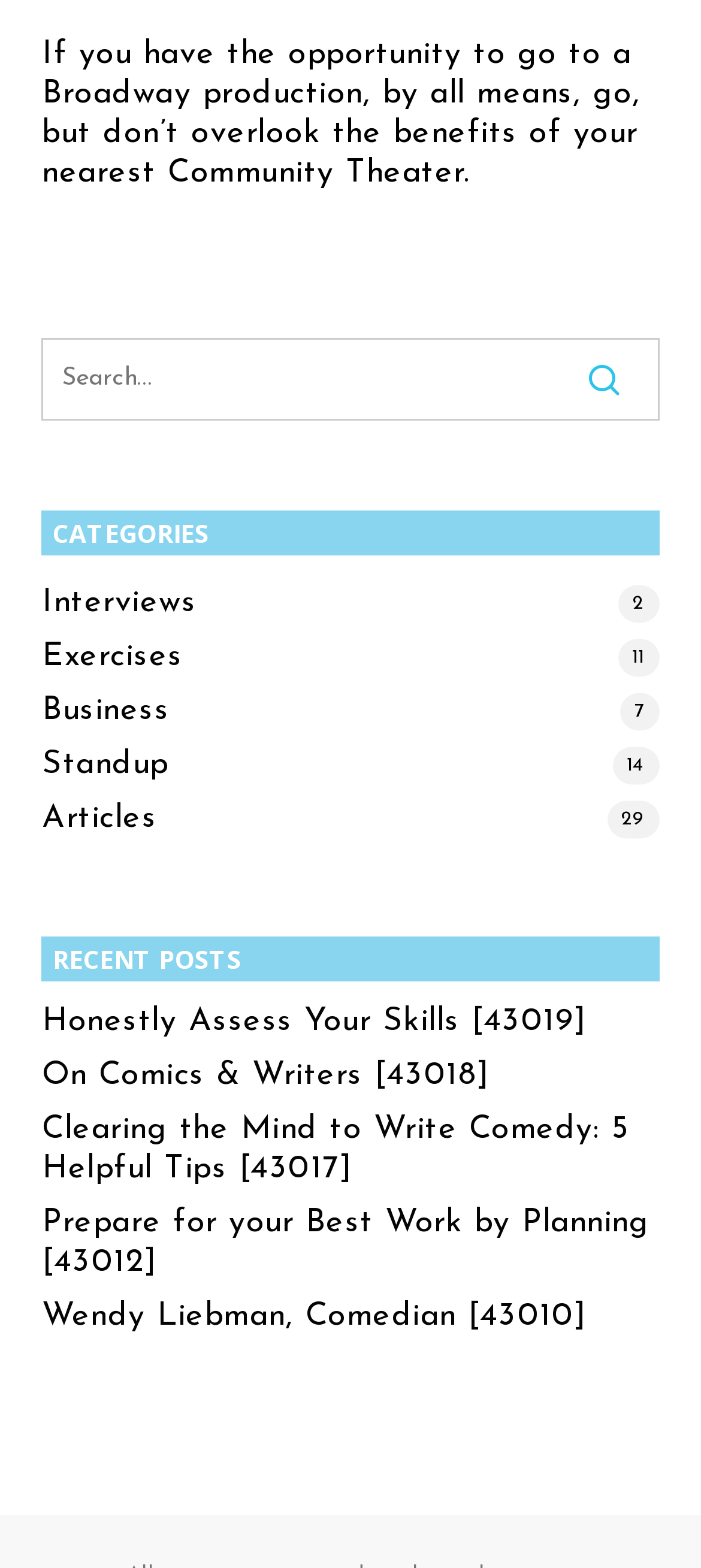Specify the bounding box coordinates of the element's region that should be clicked to achieve the following instruction: "click on the Interviews link". The bounding box coordinates consist of four float numbers between 0 and 1, in the format [left, top, right, bottom].

[0.06, 0.373, 0.94, 0.398]